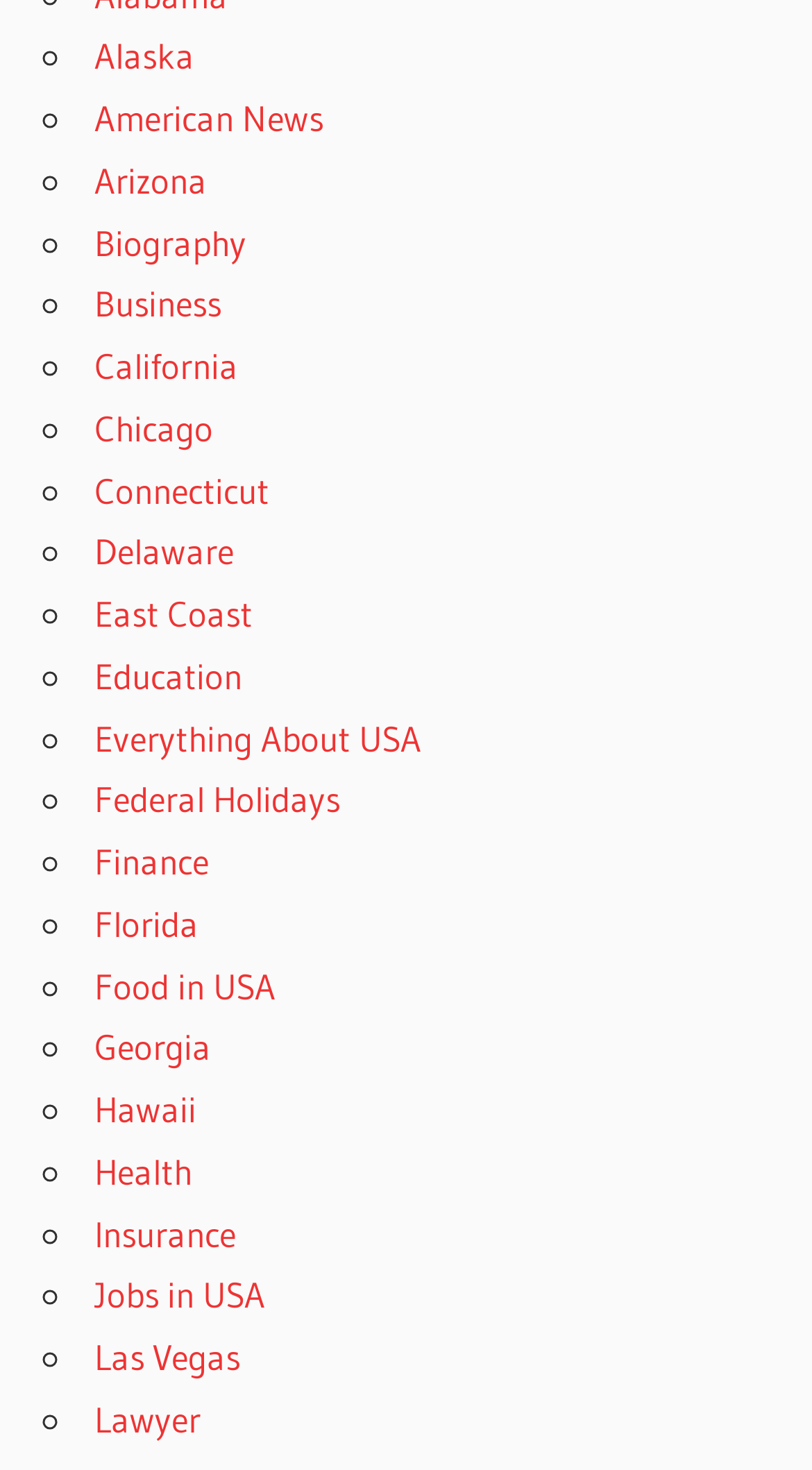Please locate the bounding box coordinates of the element that should be clicked to achieve the given instruction: "Explore Business".

[0.116, 0.192, 0.272, 0.222]